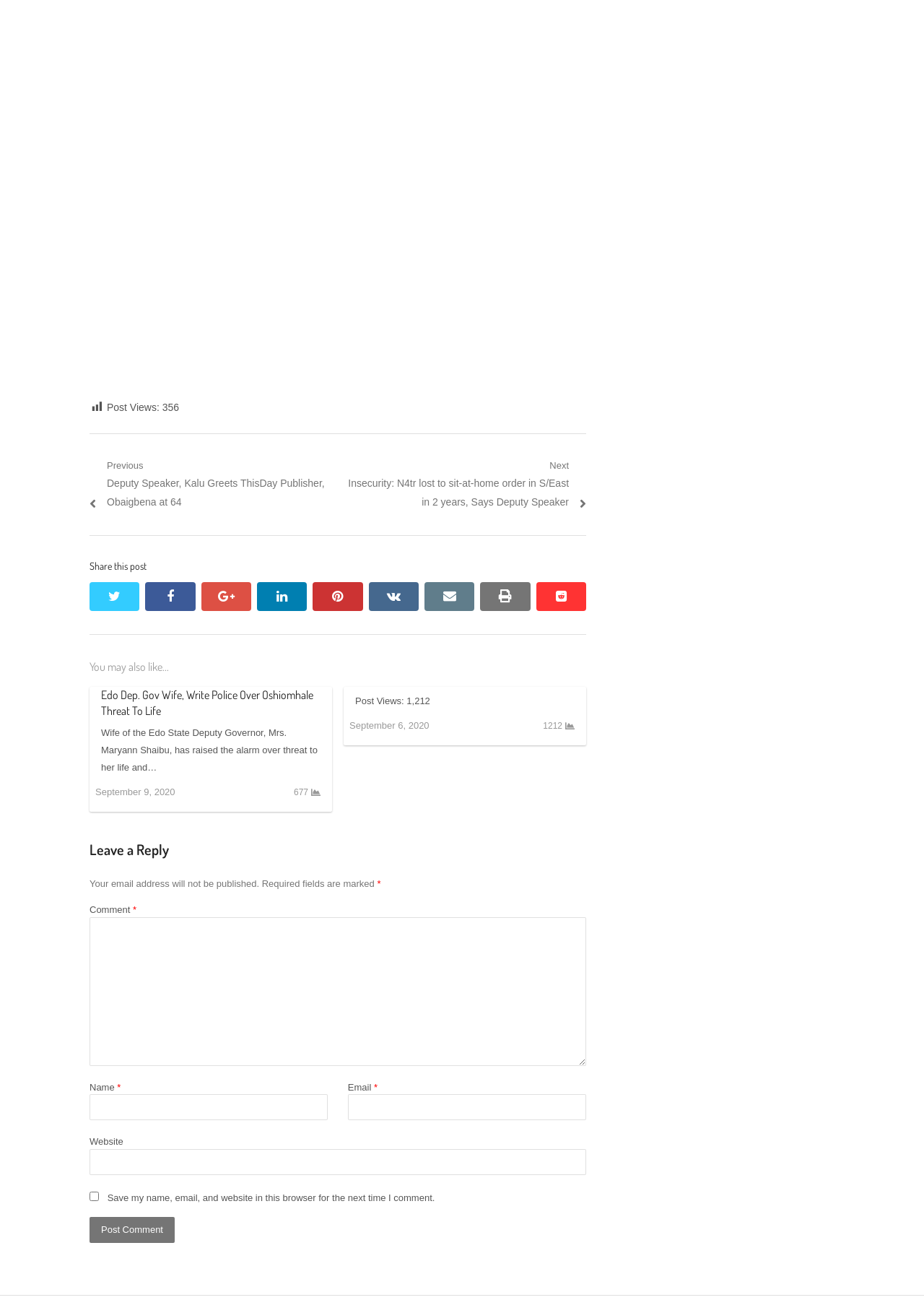How many fields are required in the comment form? Examine the screenshot and reply using just one word or a brief phrase.

3